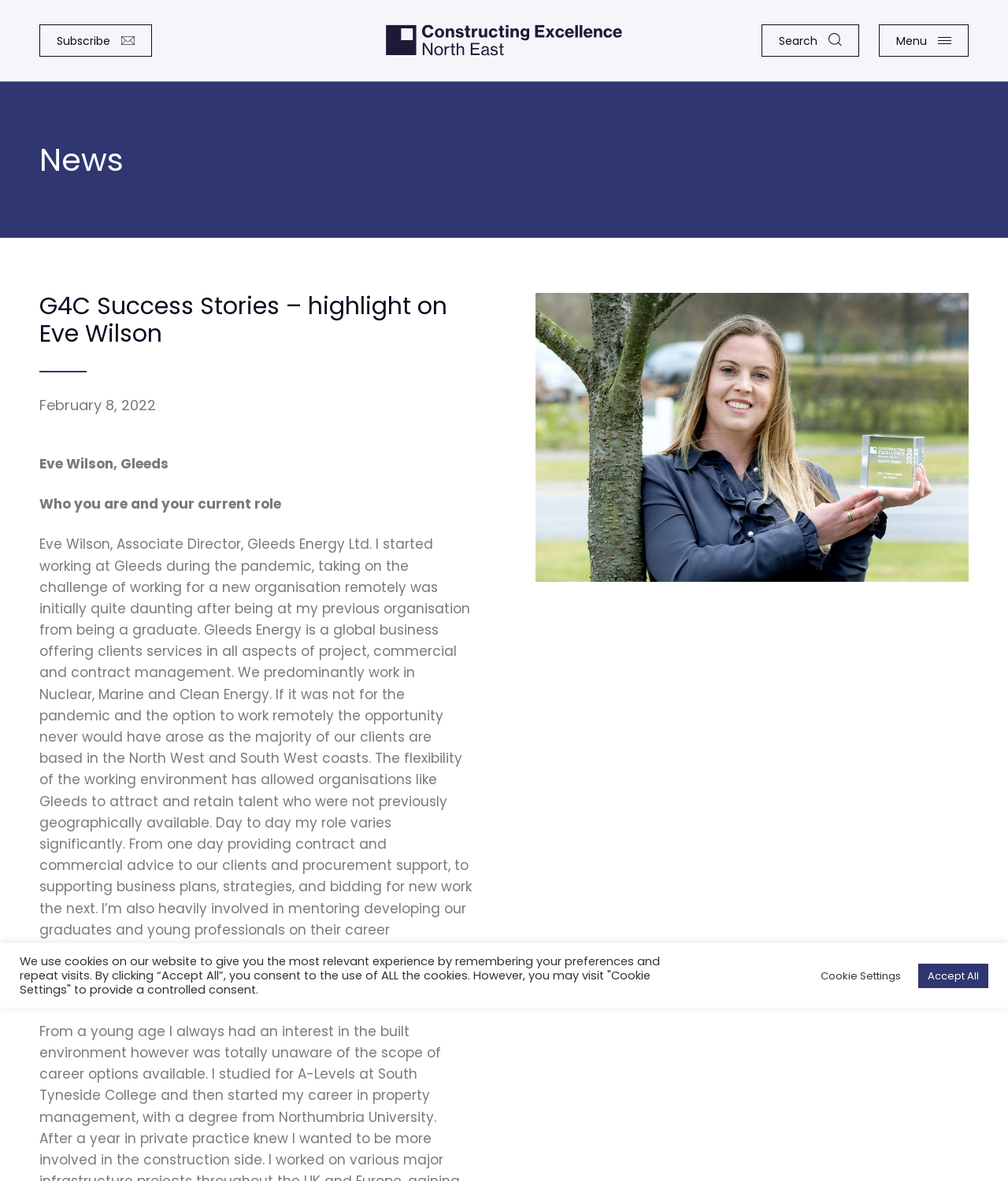When was this success story published?
Look at the image and respond to the question as thoroughly as possible.

I found this answer by looking at the text 'February 8, 2022' which is located at the top of the webpage, indicating the publication date of the success story.